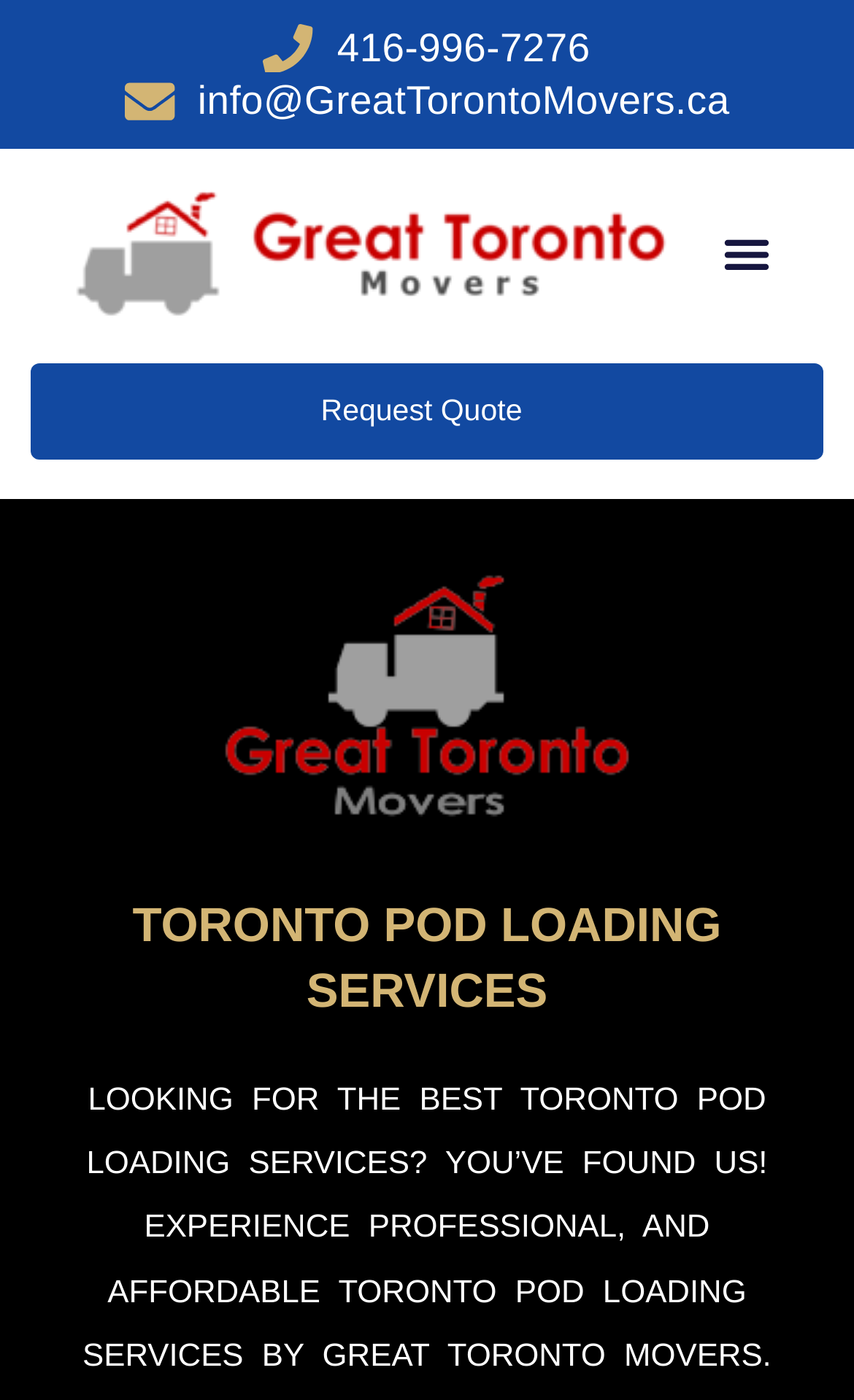Please extract and provide the main headline of the webpage.

TORONTO POD LOADING SERVICES